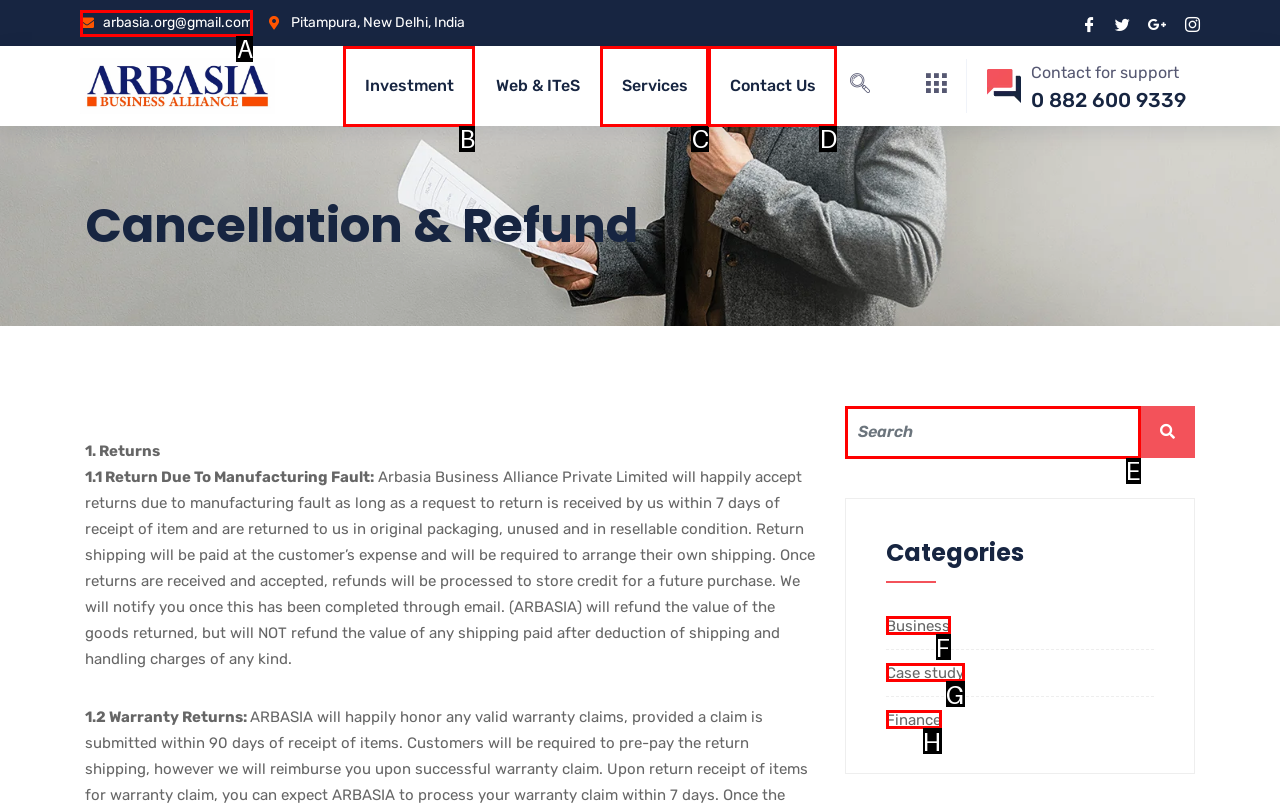Given the description: Case study, select the HTML element that best matches it. Reply with the letter of your chosen option.

G